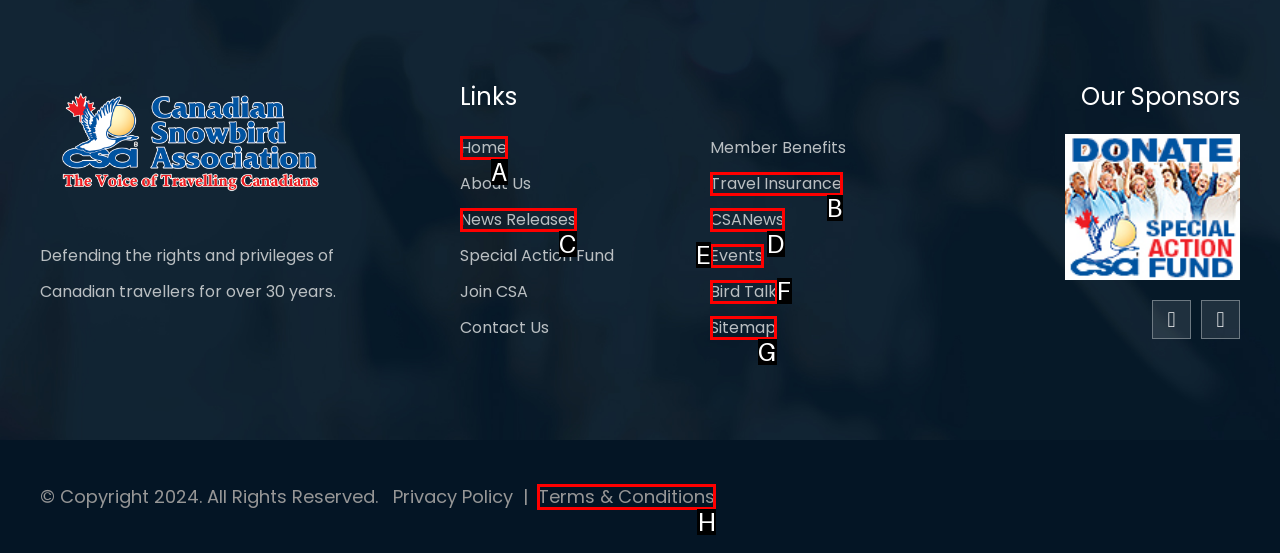Which choice should you pick to execute the task: View 'Terms & Conditions'
Respond with the letter associated with the correct option only.

H